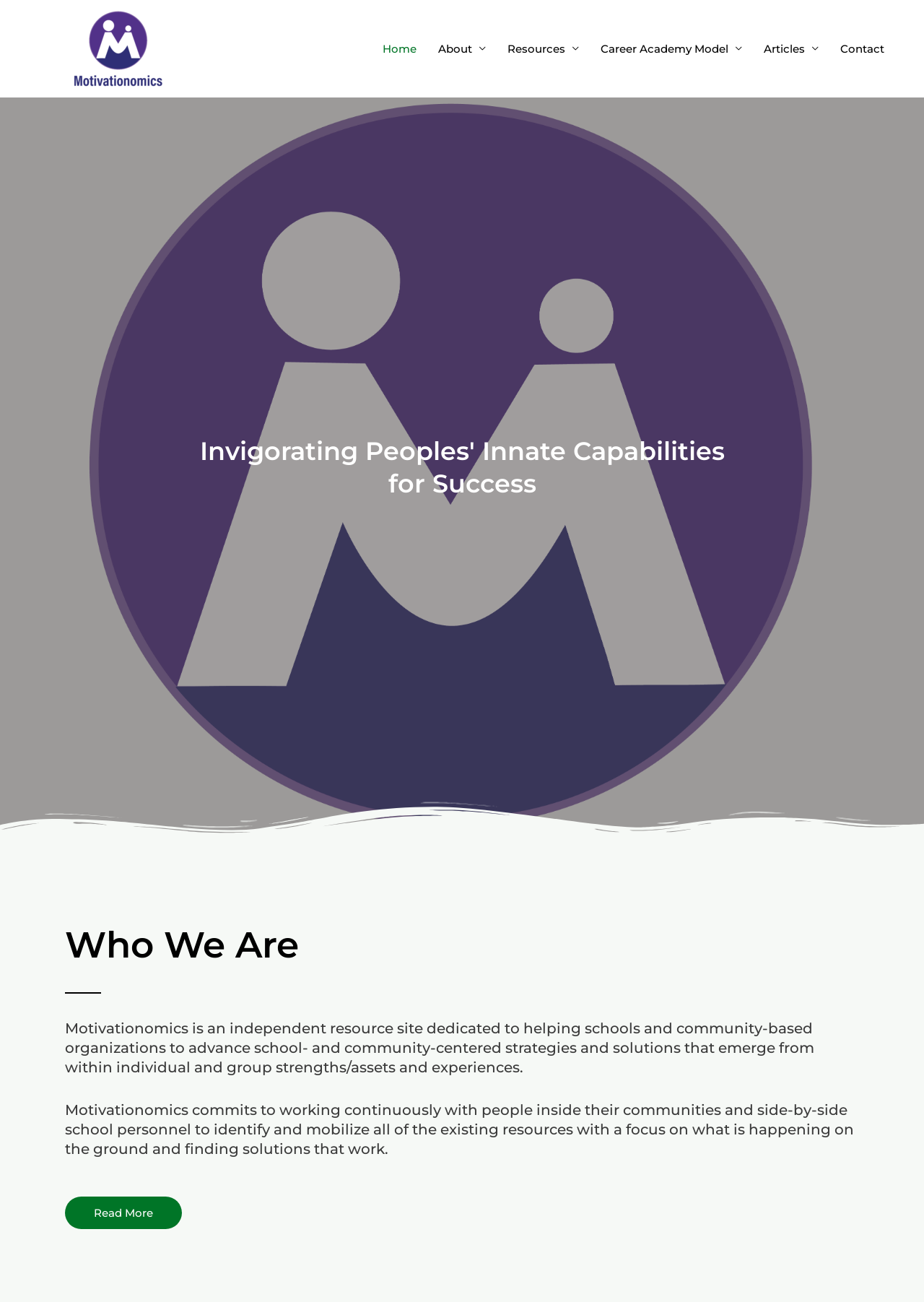What is the first link in the main navigation menu?
Look at the image and respond with a one-word or short phrase answer.

Home